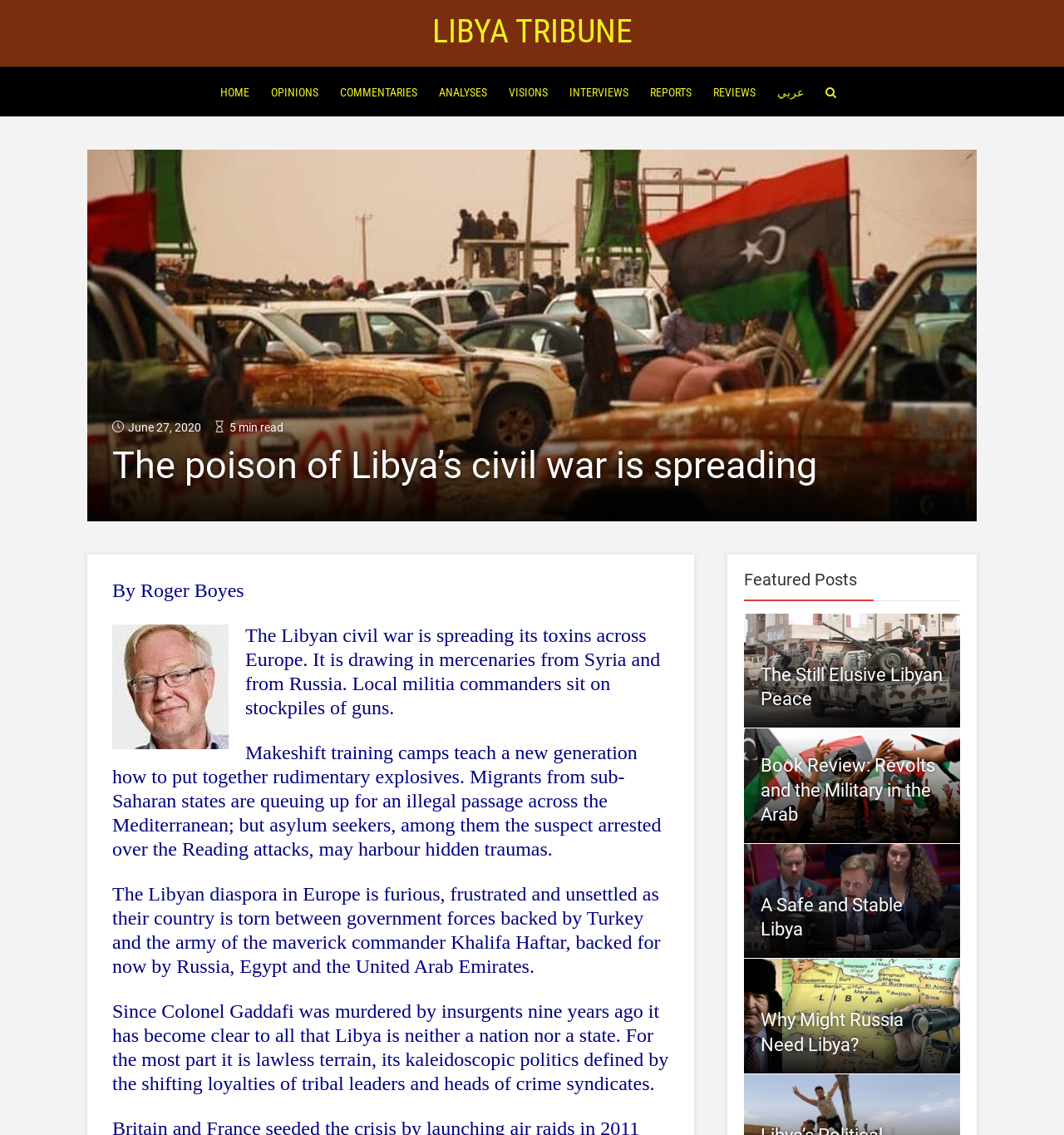Can you find the bounding box coordinates for the element that needs to be clicked to execute this instruction: "Go to the Opinions page"? The coordinates should be given as four float numbers between 0 and 1, i.e., [left, top, right, bottom].

[0.252, 0.059, 0.301, 0.103]